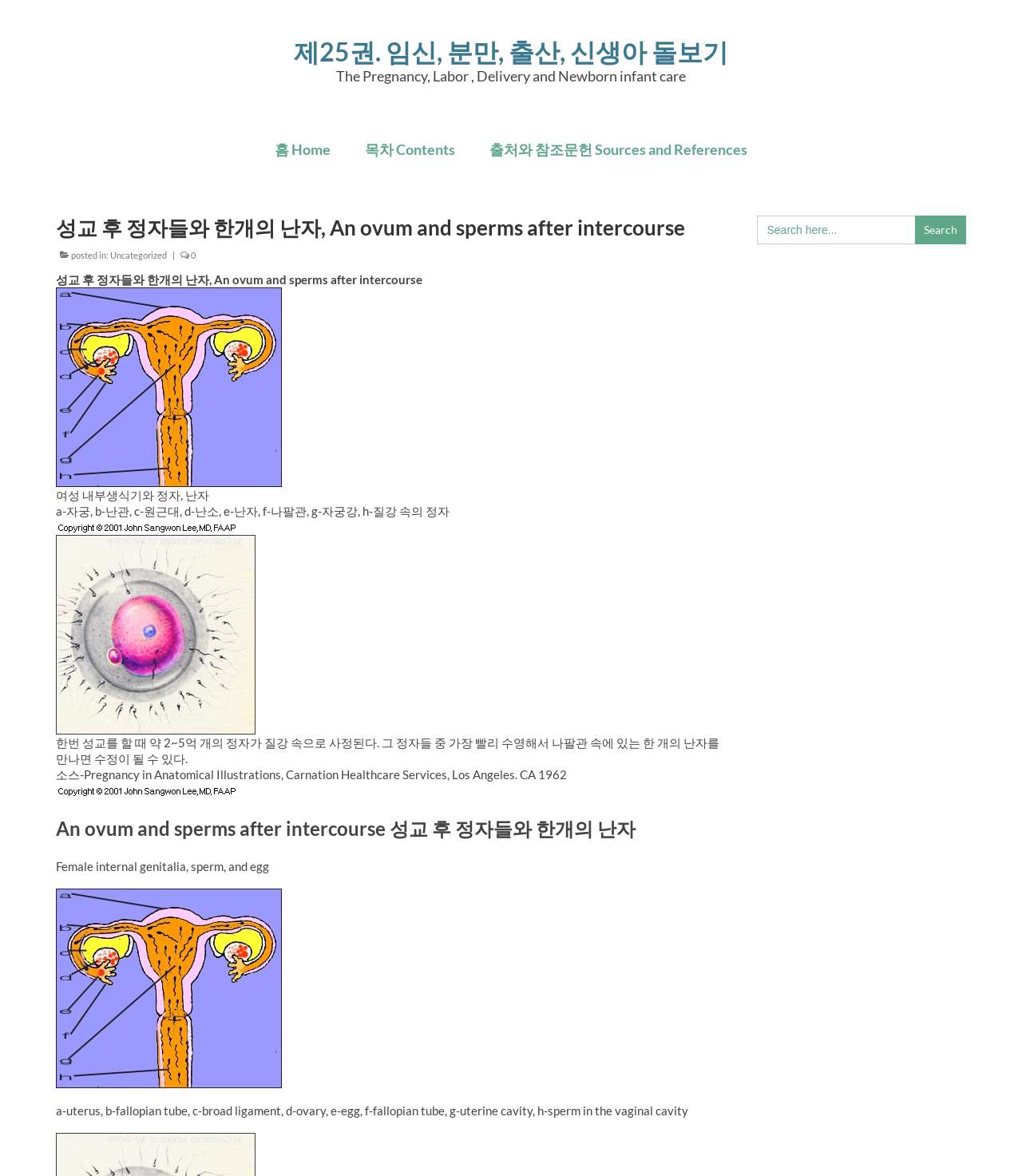Bounding box coordinates are specified in the format (top-left x, top-left y, bottom-right x, bottom-right y). All values are floating point numbers bounded between 0 and 1. Please provide the bounding box coordinate of the region this sentence describes: 홈 Home

[0.253, 0.112, 0.339, 0.143]